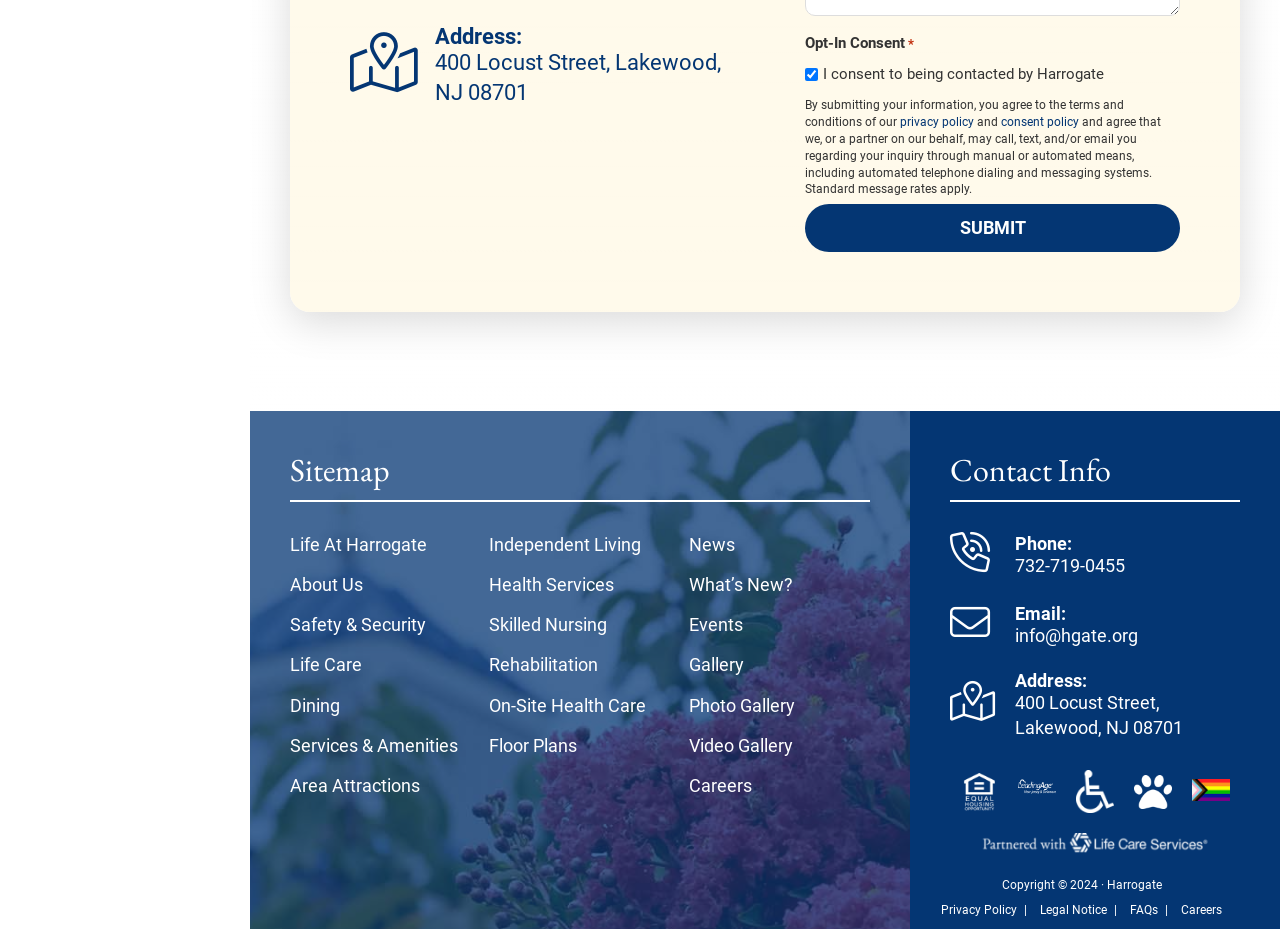Given the webpage screenshot and the description, determine the bounding box coordinates (top-left x, top-left y, bottom-right x, bottom-right y) that define the location of the UI element matching this description: Services & Amenities

[0.227, 0.789, 0.358, 0.816]